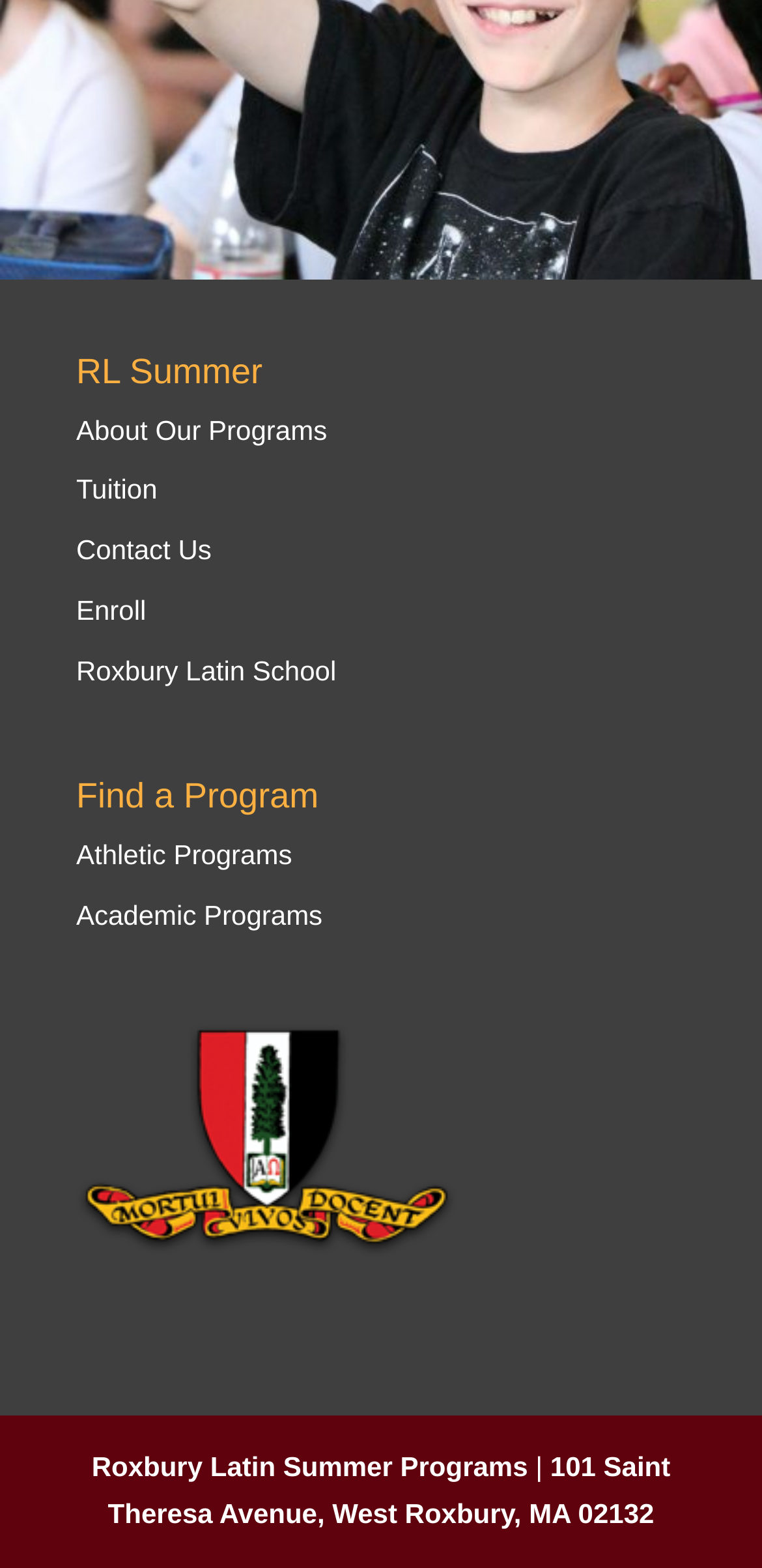Provide your answer to the question using just one word or phrase: What is the name of the school?

Roxbury Latin School